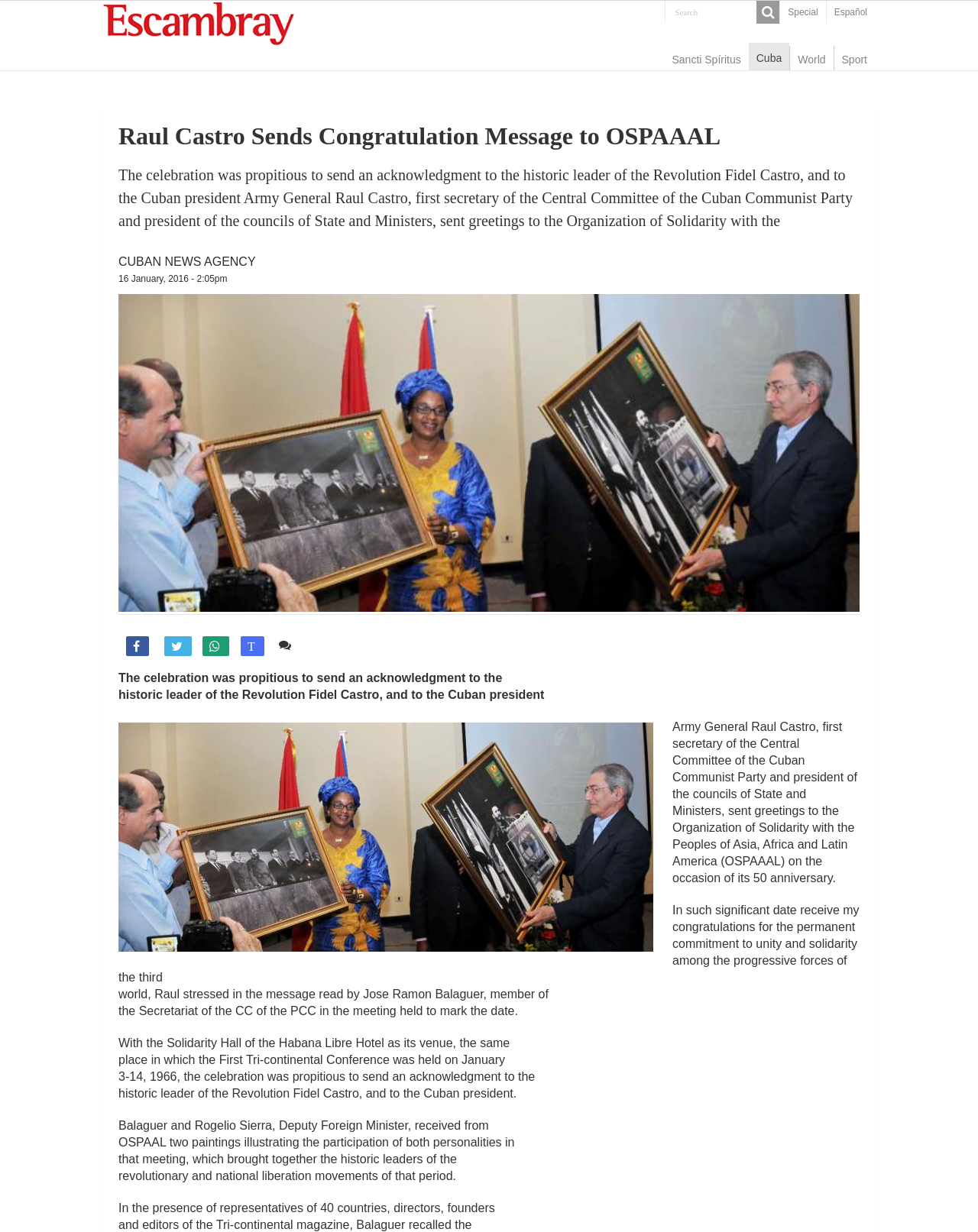Give a short answer to this question using one word or a phrase:
What was given to Balaguer and Rogelio Sierra by OSPAAL?

Two paintings